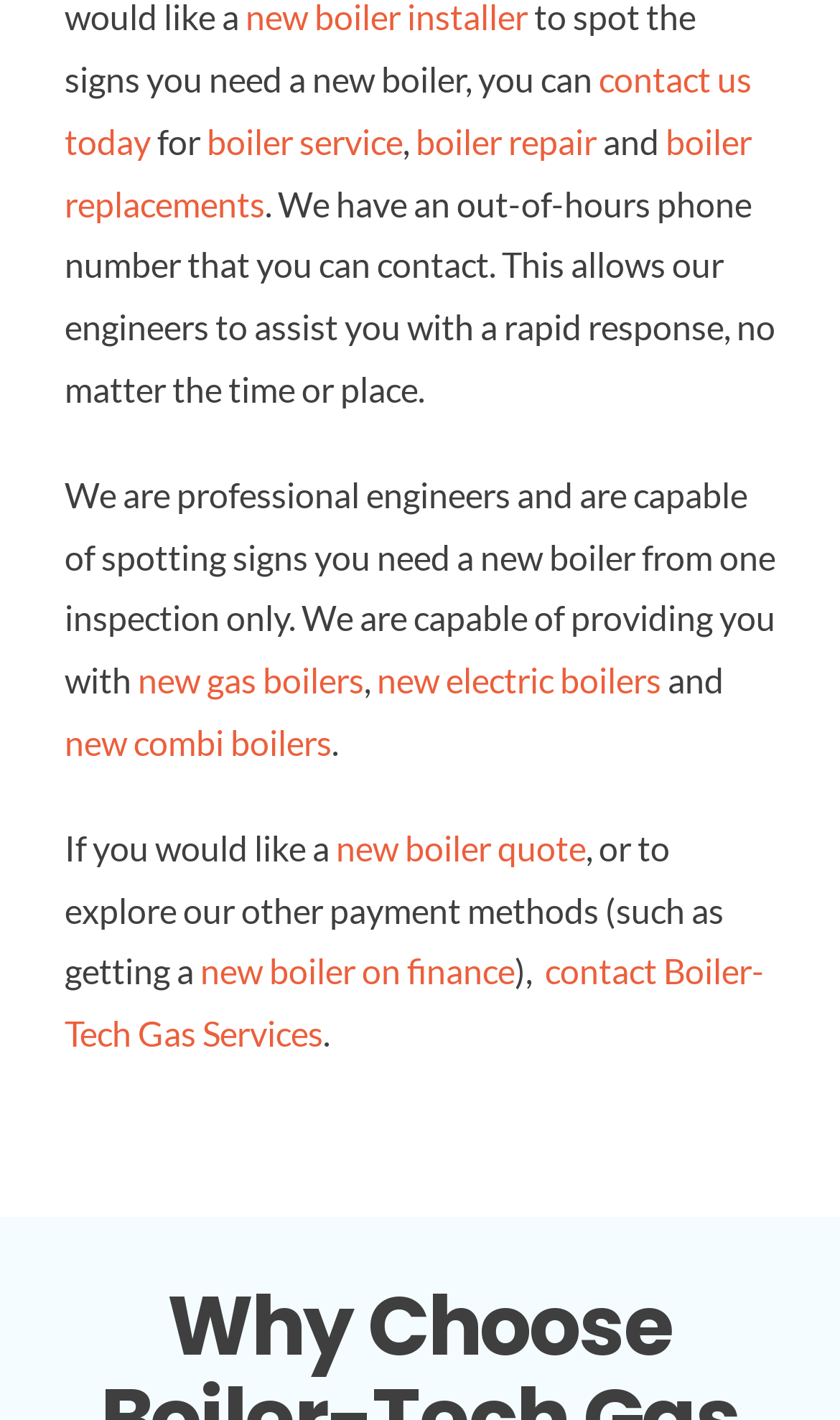Extract the bounding box of the UI element described as: "new boiler on finance".

[0.231, 0.67, 0.613, 0.698]